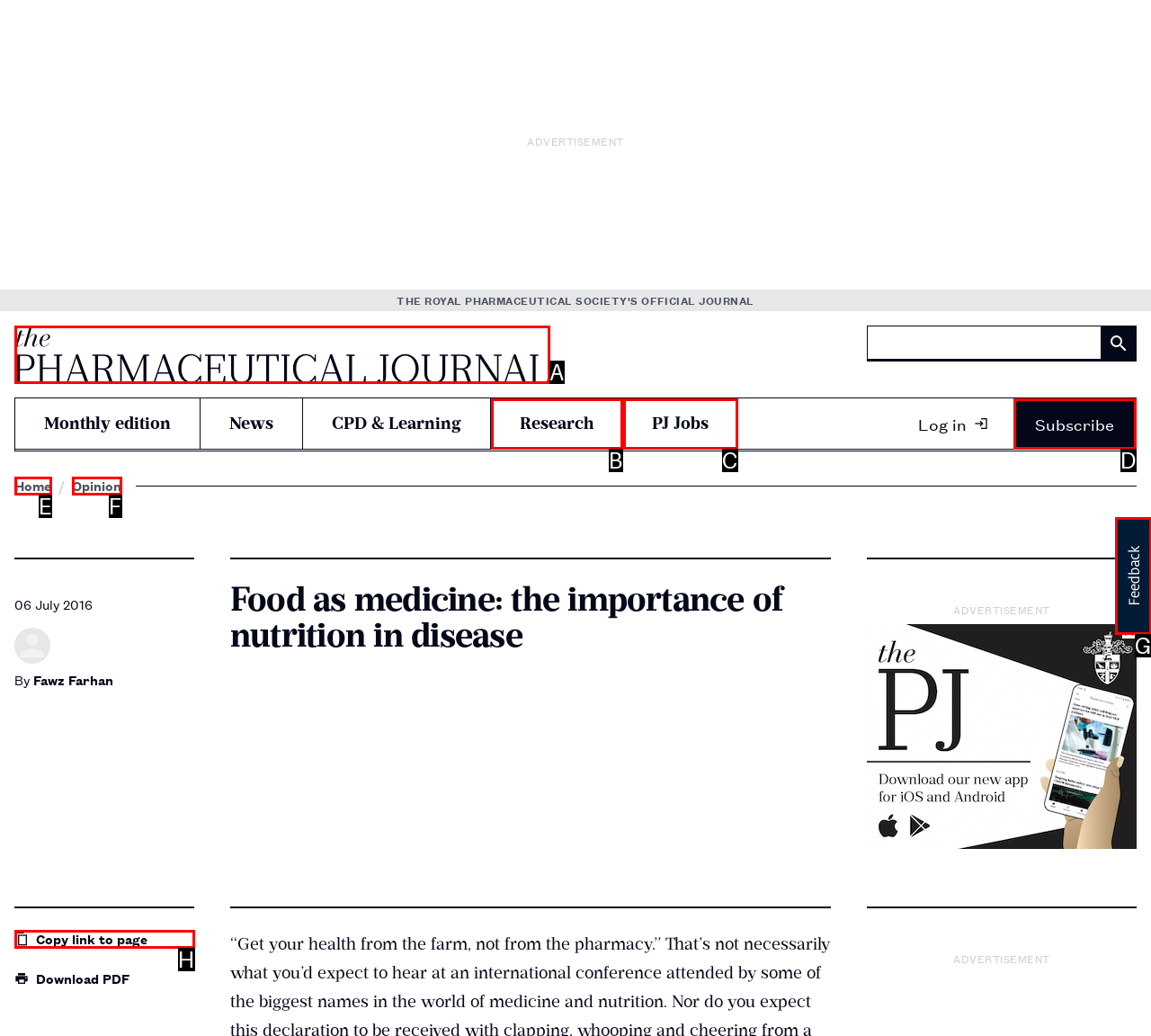Match the HTML element to the description: Copy link to page. Respond with the letter of the correct option directly.

H